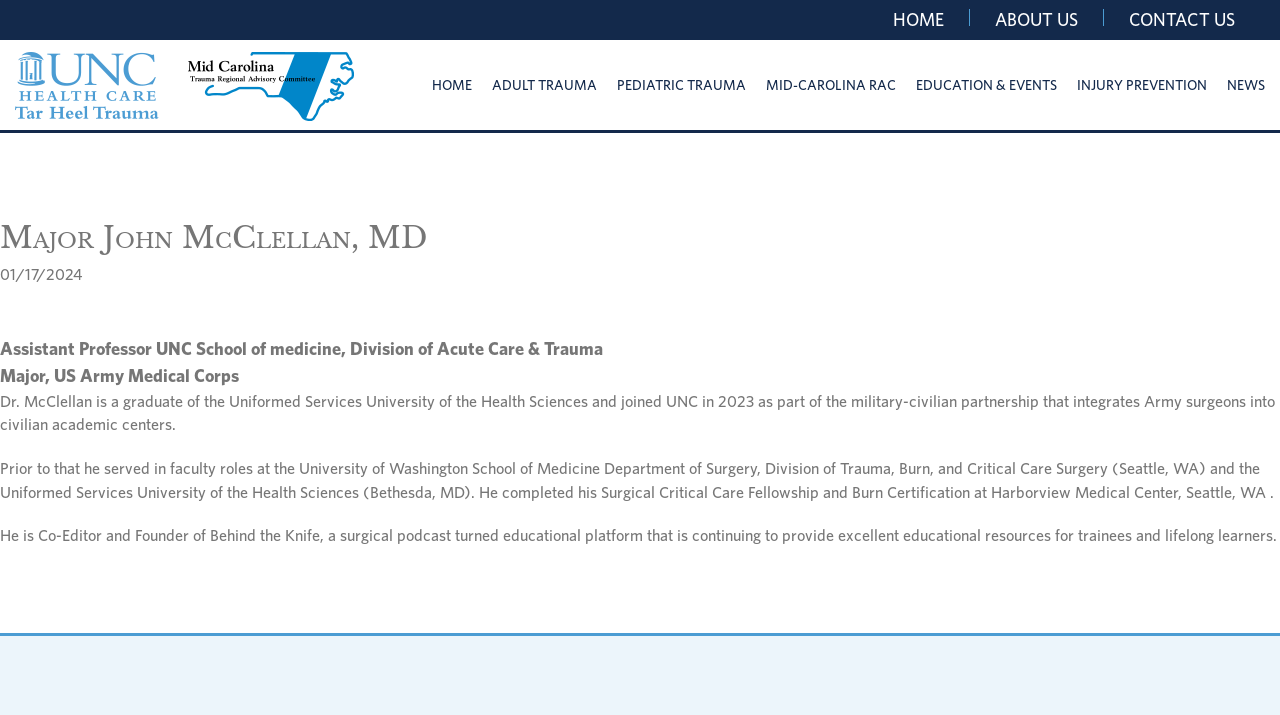What is the university where Dr. McClellan completed his Surgical Critical Care Fellowship?
Respond to the question with a well-detailed and thorough answer.

The webpage mentions that Dr. McClellan completed his Surgical Critical Care Fellowship at Harborview Medical Center, Seattle, WA, which is affiliated with the University of Washington, suggesting that this is the university where he completed his fellowship.